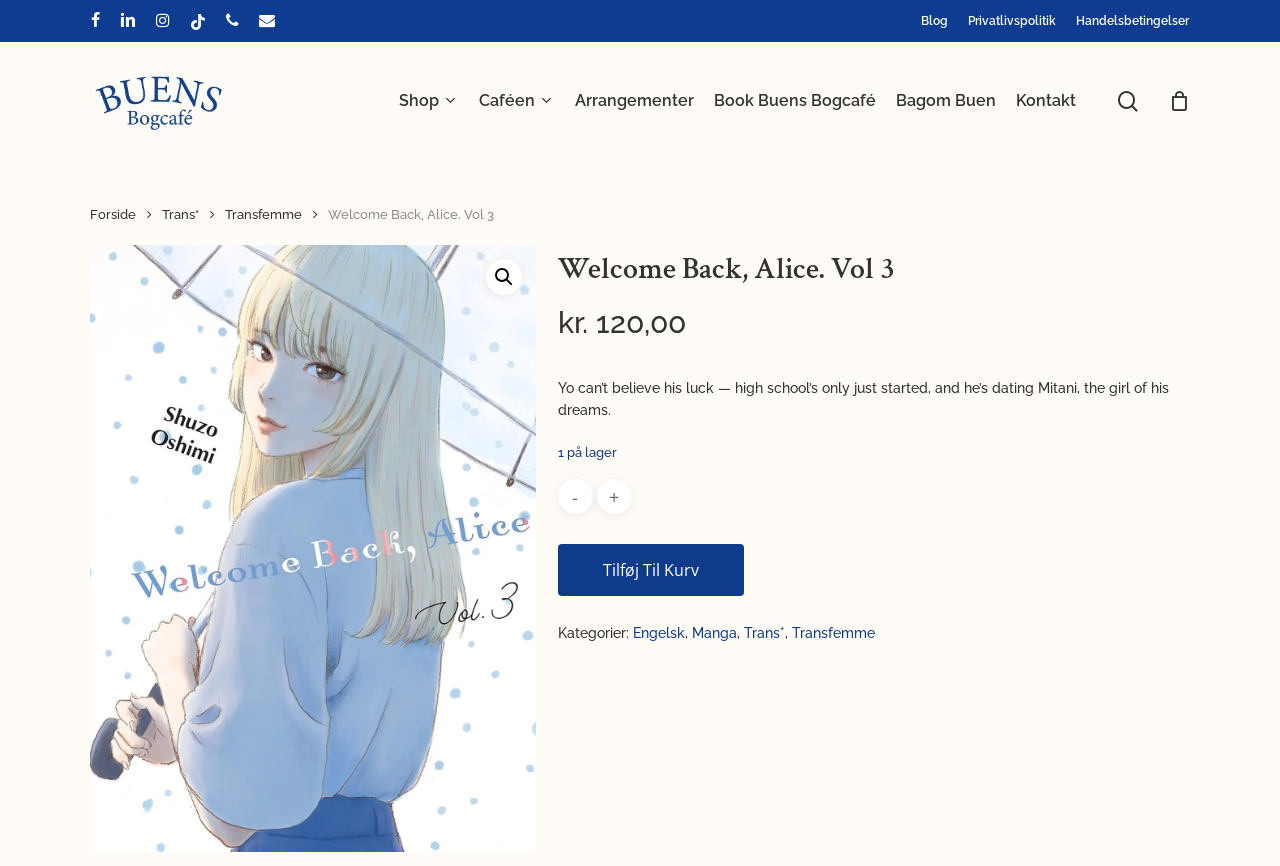Find the bounding box coordinates for the UI element whose description is: "alt="Buens bogcafé"". The coordinates should be four float numbers between 0 and 1, in the format [left, top, right, bottom].

[0.07, 0.081, 0.179, 0.152]